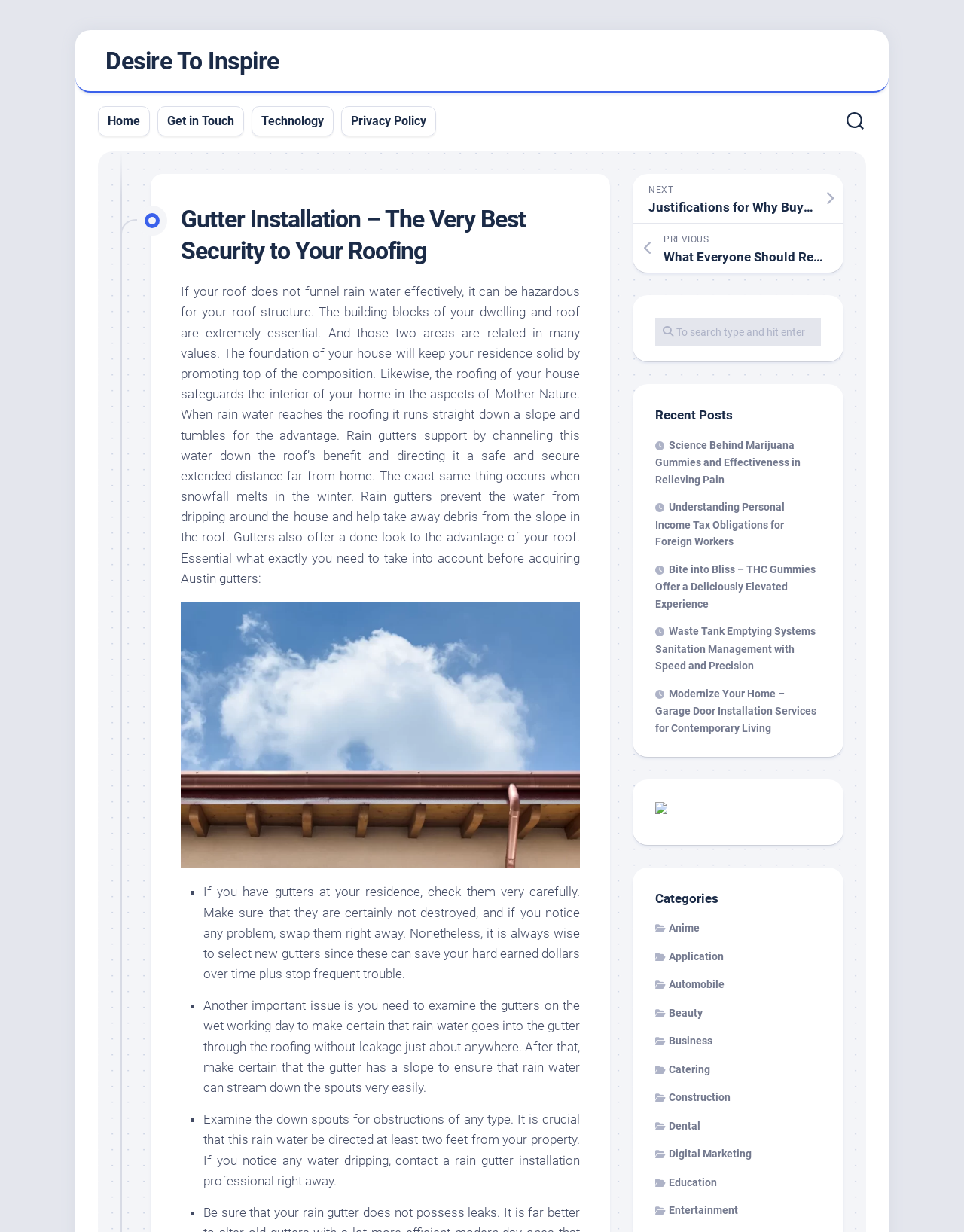Show the bounding box coordinates of the element that should be clicked to complete the task: "Click on the 'NEXT' button".

[0.656, 0.141, 0.875, 0.181]